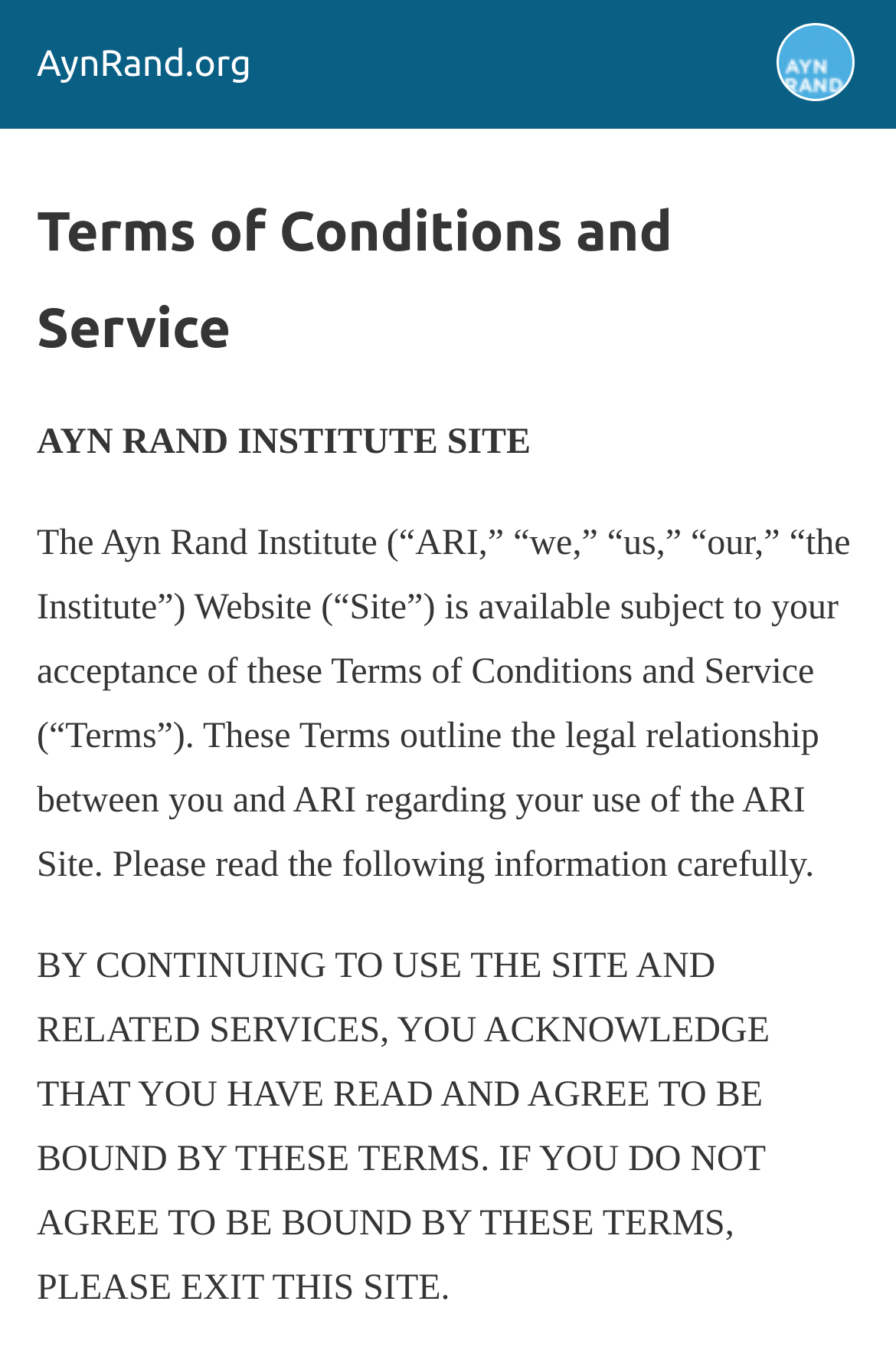What is the purpose of the Terms of Conditions and Service?
Provide a thorough and detailed answer to the question.

The purpose of the Terms of Conditions and Service can be inferred from the static text element 'These Terms outline the legal relationship between you and ARI regarding your use of the ARI Site.' which explains that the Terms are meant to outline the legal relationship between the user and the Ayn Rand Institute regarding the use of the website.